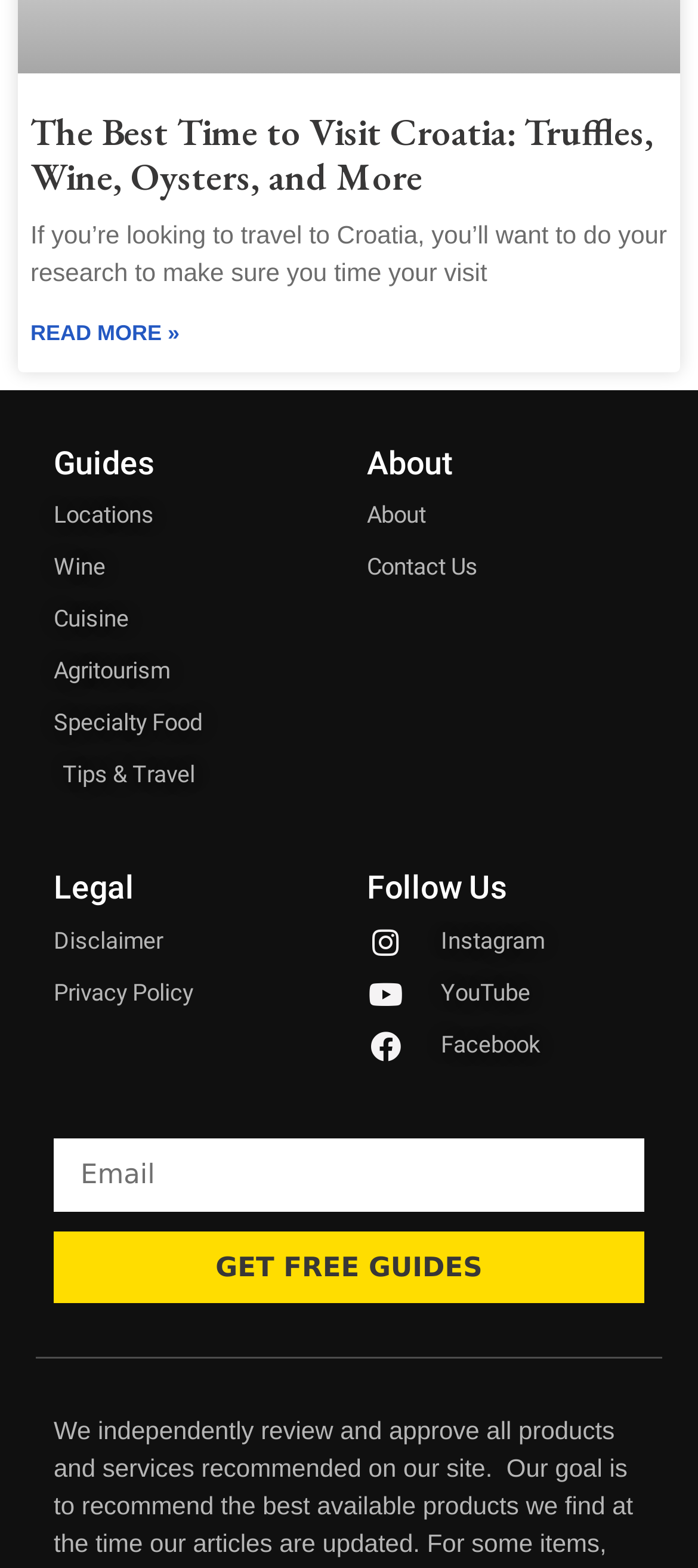Determine the bounding box coordinates for the UI element described. Format the coordinates as (top-left x, top-left y, bottom-right x, bottom-right y) and ensure all values are between 0 and 1. Element description: parent_node: Email name="form_fields[email]" placeholder="Email"

[0.077, 0.726, 0.923, 0.773]